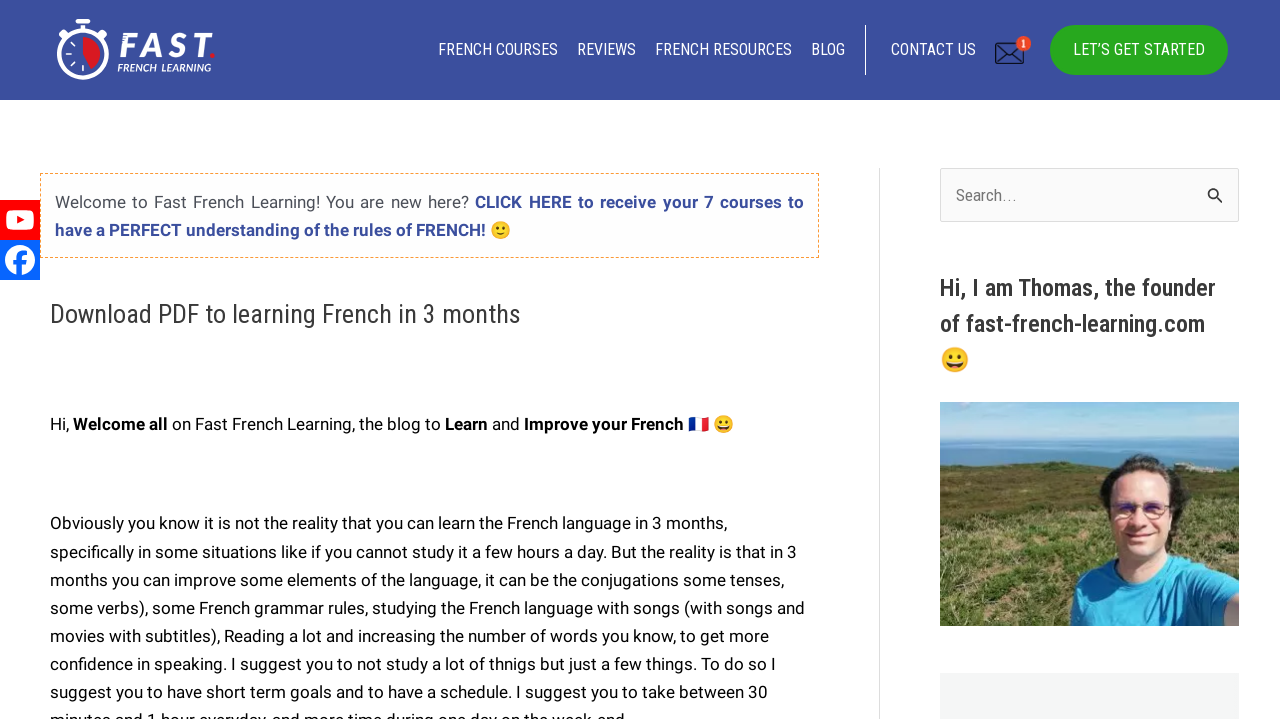What is the theme of the website?
Please elaborate on the answer to the question with detailed information.

The answer can be inferred from the various elements on the webpage, such as the heading 'Download PDF to learning French in 3 months', the links to French courses and resources, and the overall tone of the website. All these elements suggest that the theme of the website is French learning.